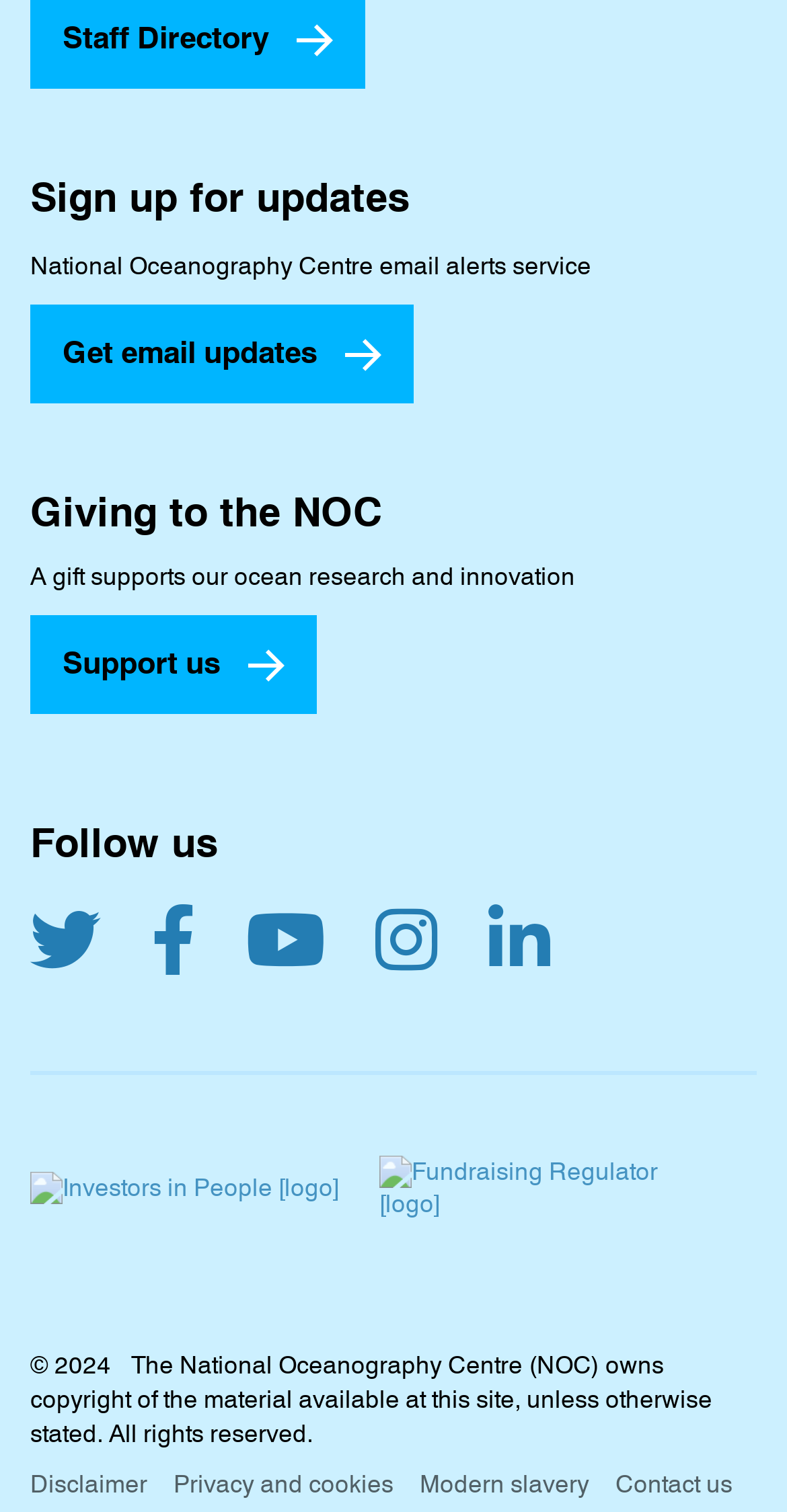Review the image closely and give a comprehensive answer to the question: What is the copyright year of the webpage?

The copyright year can be found in the static text '© 2024 The National Oceanography Centre (NOC) owns copyright of the material available at this site, unless otherwise stated. All rights reserved.' at the bottom of the webpage.